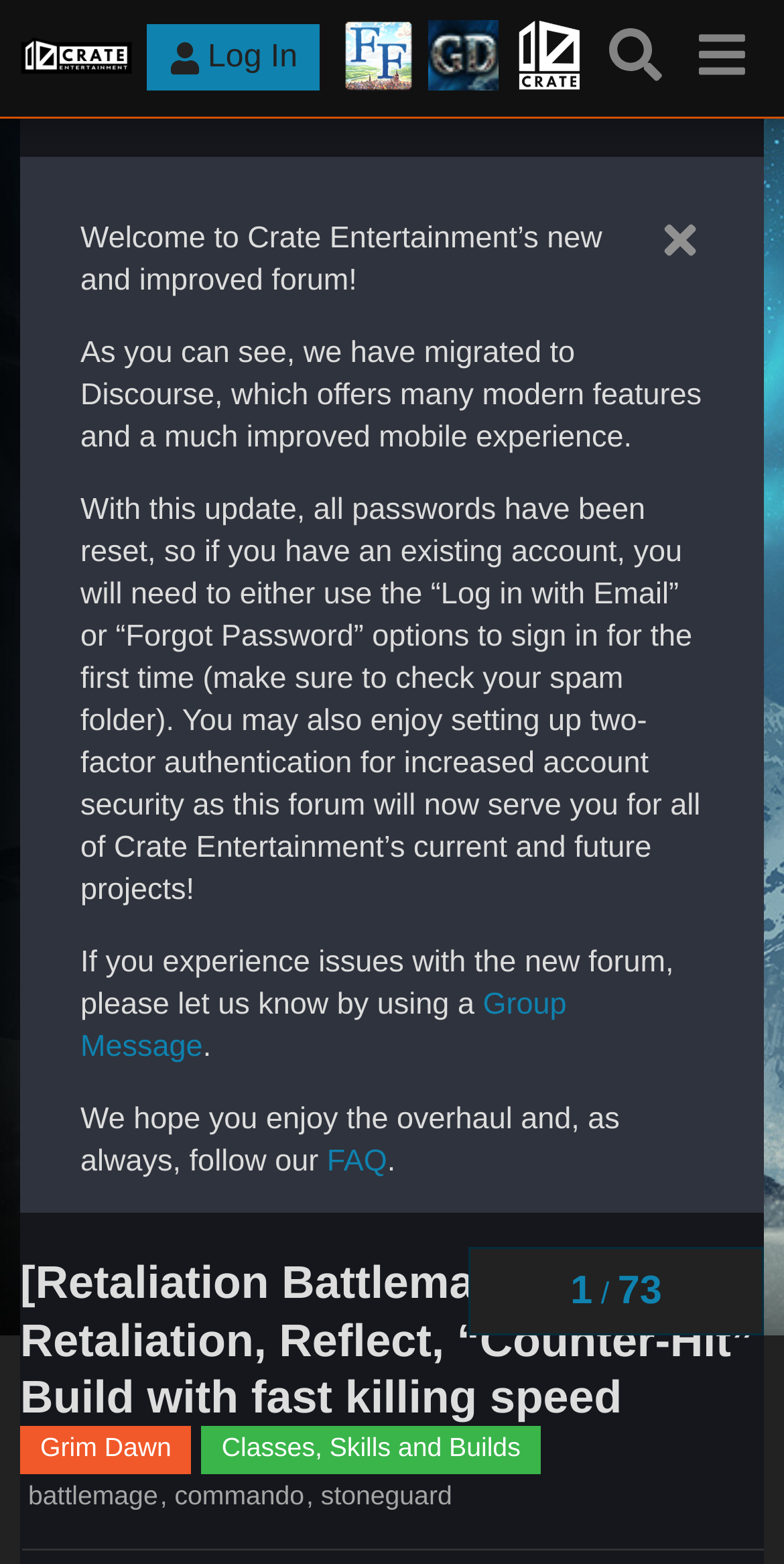How many posts are in the topic?
Kindly offer a comprehensive and detailed response to the question.

The number of posts in the topic can be found in the 'topic progress' section, where it says '1/73', indicating that there are 73 posts in the topic.